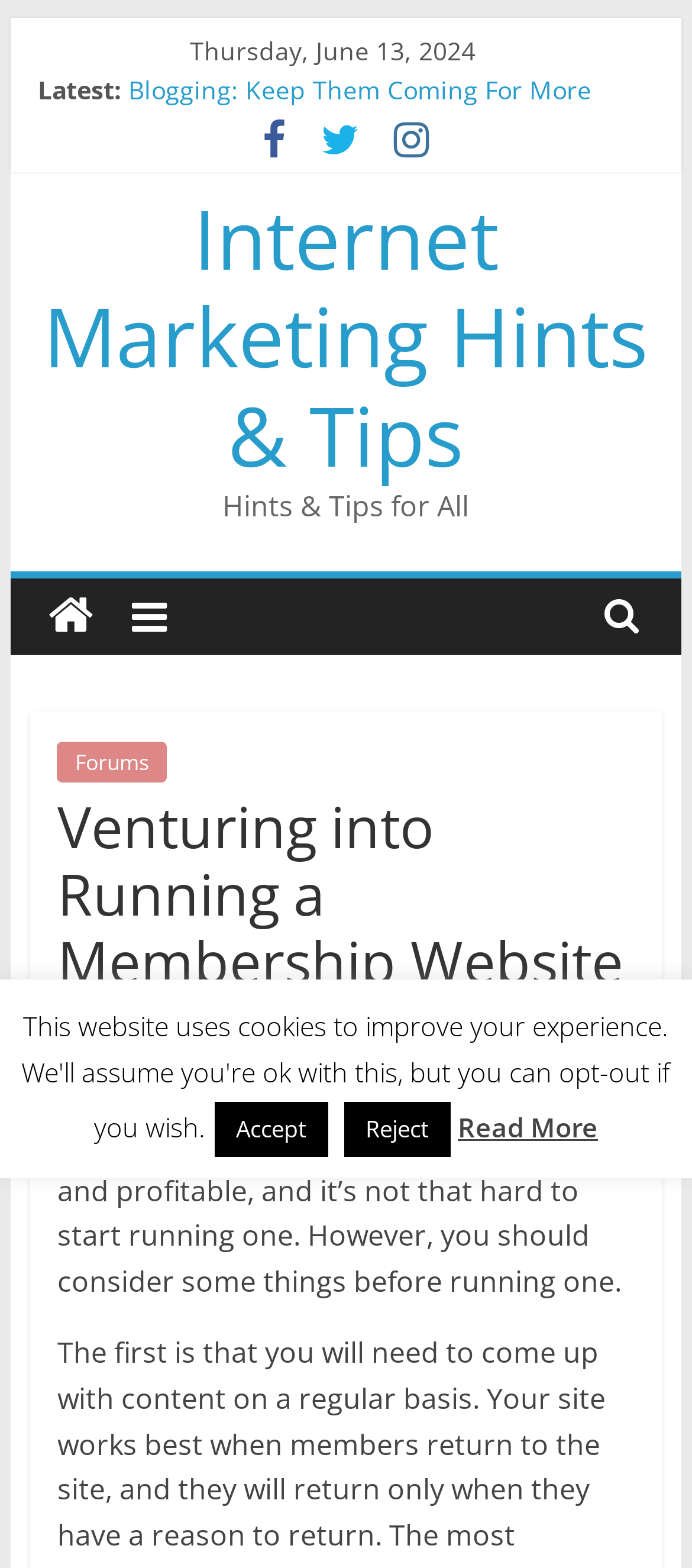Offer a detailed account of what is visible on the webpage.

This webpage is about venturing into running a membership website, focusing on internet marketing hints and tips. At the top left, there is a link to "Skip to content". Below it, the current date "Thursday, June 13, 2024" is displayed. 

To the right of the date, there are several links listed under the "Latest" category, including "Maintaining Your Business Website", "Blogging: Keep Them Coming For More", and others. 

Below these links, there are three social media icons, represented by Unicode characters. 

The main content of the webpage is headed by "Internet Marketing Hints & Tips", which is a clickable link. Below this heading, there is a subheading "Hints & Tips for All". 

On the left side, there is a navigation menu with a link to "Forums" and a separator. 

The main article is titled "Venturing into Running a Membership Website" and is dated "28th June 2019" by author "Gary Knox". There are 0 comments on this article. The article content is a brief introduction to running a membership website, highlighting its potential fun and profitability. 

At the bottom of the article, there are links to related topics, including "membership" and "membership website". 

Finally, there are two buttons, "Accept" and "Reject", and a "Read More" link at the bottom right of the page.